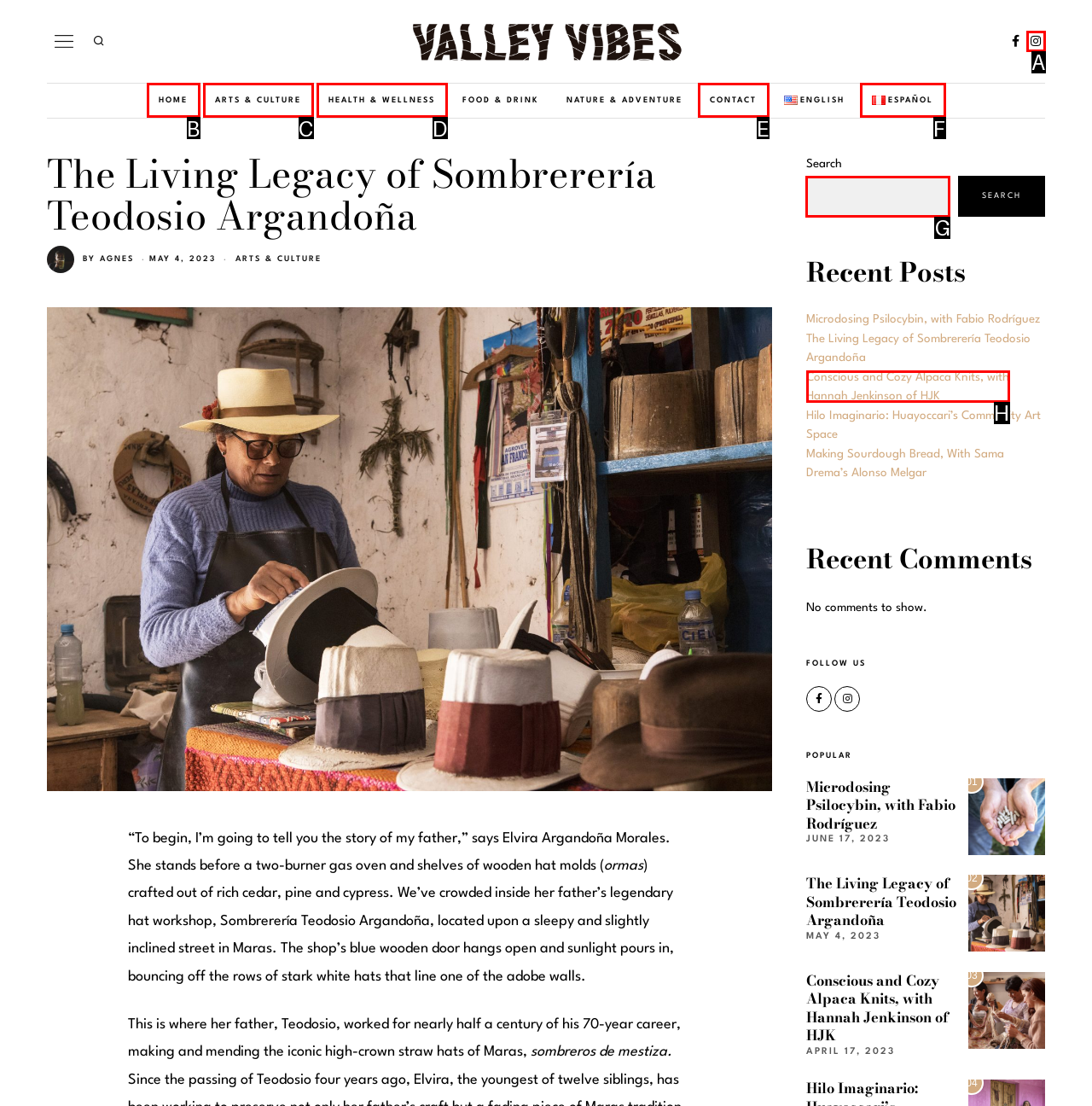Please indicate which option's letter corresponds to the task: Search for something by examining the highlighted elements in the screenshot.

G